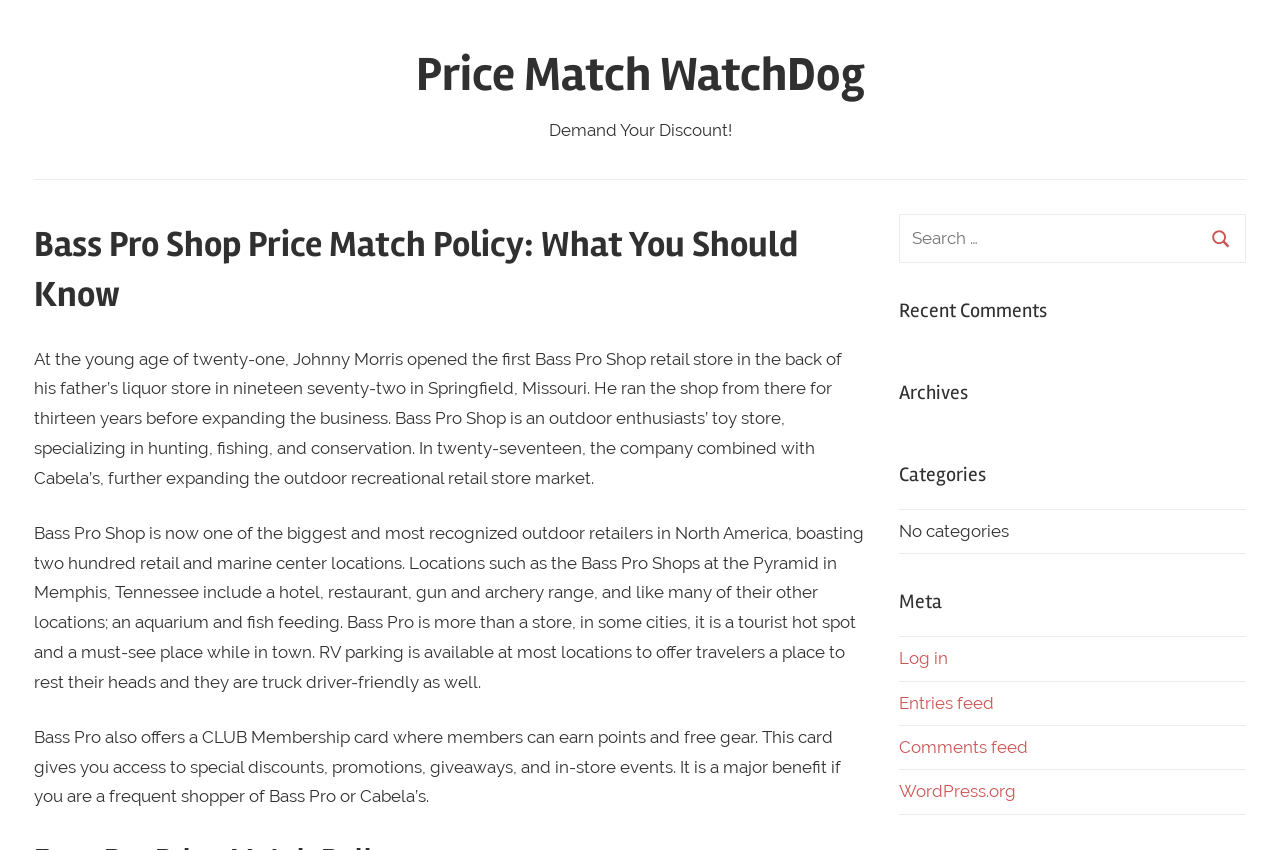Determine the bounding box coordinates for the HTML element mentioned in the following description: "name="s" placeholder="Search …" title="Search for:"". The coordinates should be a list of four floats ranging from 0 to 1, represented as [left, top, right, bottom].

[0.703, 0.252, 0.973, 0.309]